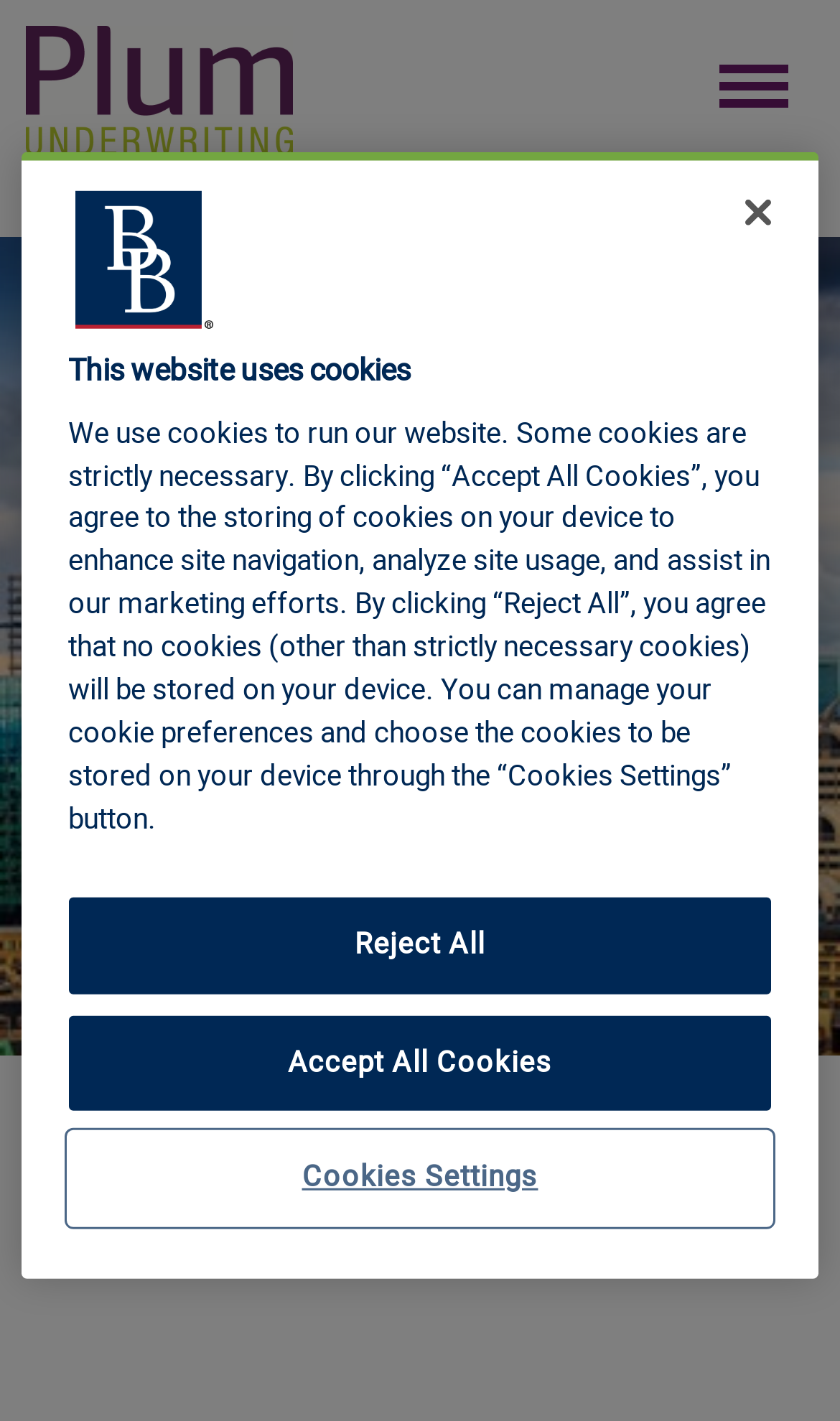Give a concise answer using one word or a phrase to the following question:
What is the logo in the cookie banner?

Brown & Brown Logo